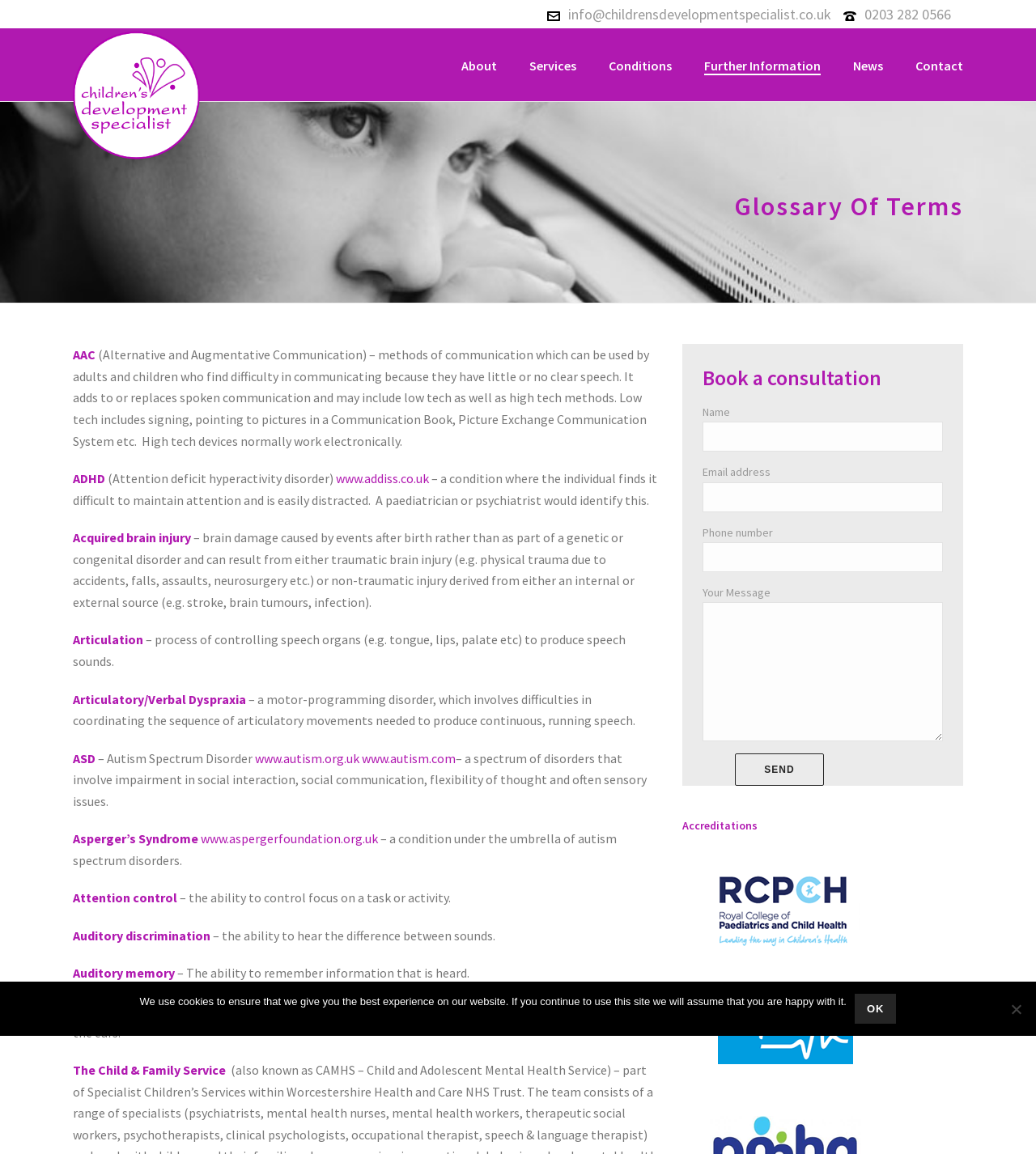What is the difference between traumatic brain injury and non-traumatic injury?
Give a detailed response to the question by analyzing the screenshot.

Traumatic brain injury is caused by events such as accidents, falls, assaults, neurosurgery, etc. whereas non-traumatic injury is derived from either an internal or external source, such as stroke, brain tumours, infection.